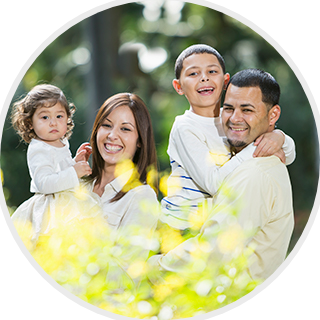Offer a detailed narrative of the image.

The image features a joyful family outdoors, surrounded by vibrant greenery and hints of colorful flowers in the foreground. The scene captures a moment of happiness: a mother smiles brightly while holding her young daughter, who looks curious and content. Beside them, a father proudly carries their son, who is grinning widely, showcasing the cheerful atmosphere. The family is dressed in light colors, which complement the natural setting. This image embodies themes of love, togetherness, and the importance of community support, as reflected in the mission of providing assistance to families in need.